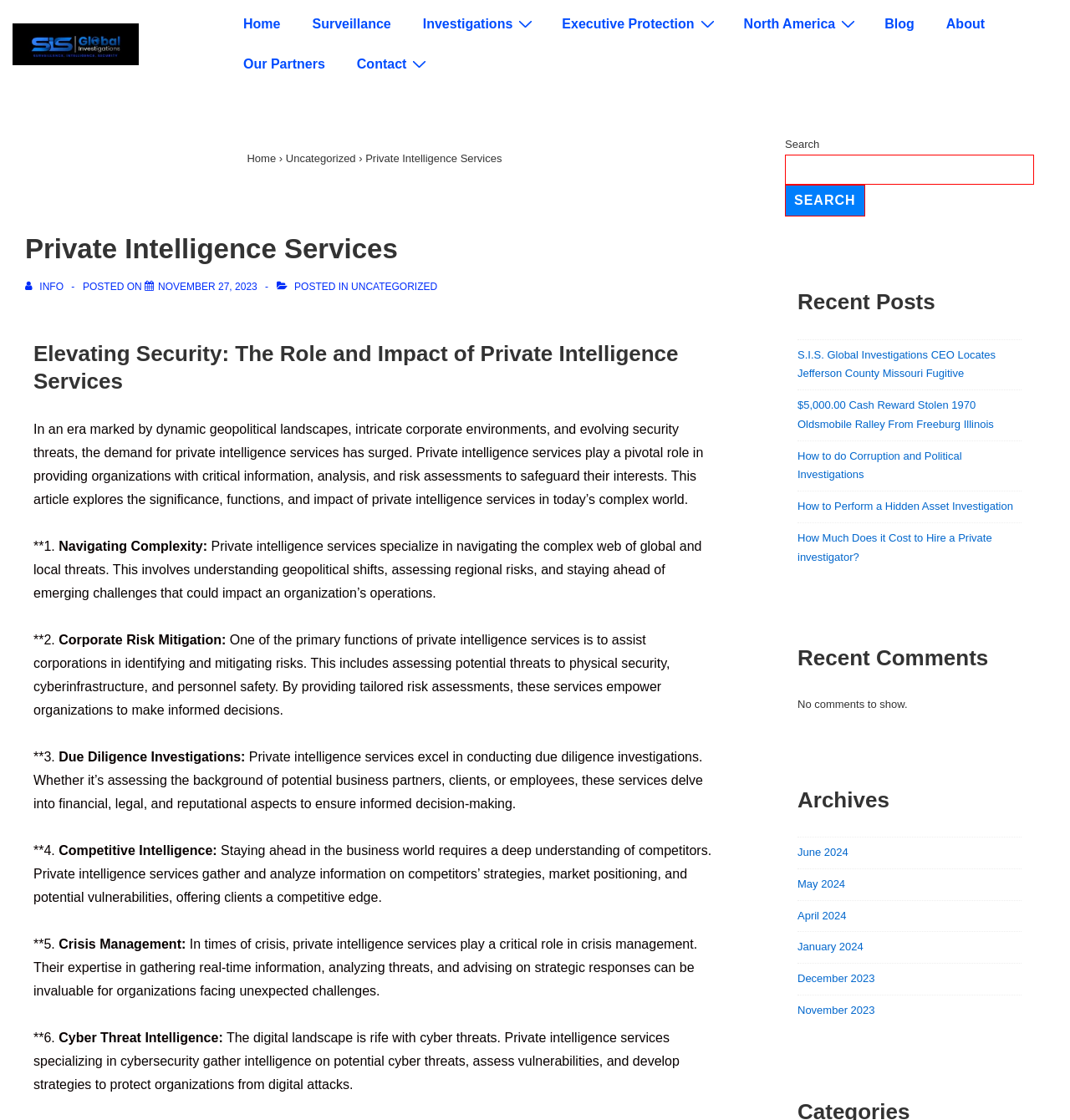Please pinpoint the bounding box coordinates for the region I should click to adhere to this instruction: "Check the 'Recent Posts' section".

[0.745, 0.258, 0.955, 0.282]